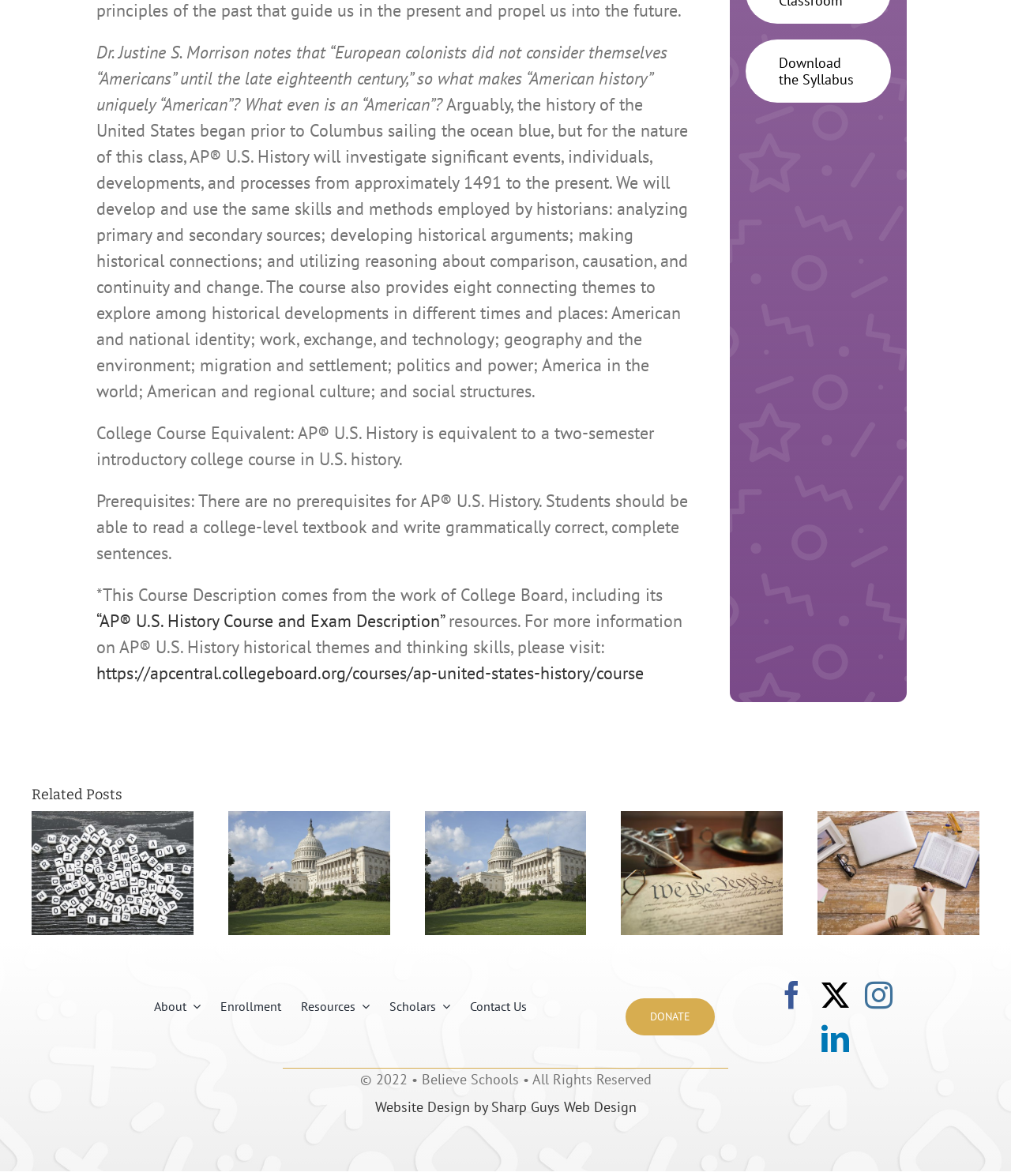Determine the bounding box coordinates for the area you should click to complete the following instruction: "Follow Believe Schools on Facebook".

[0.77, 0.834, 0.797, 0.858]